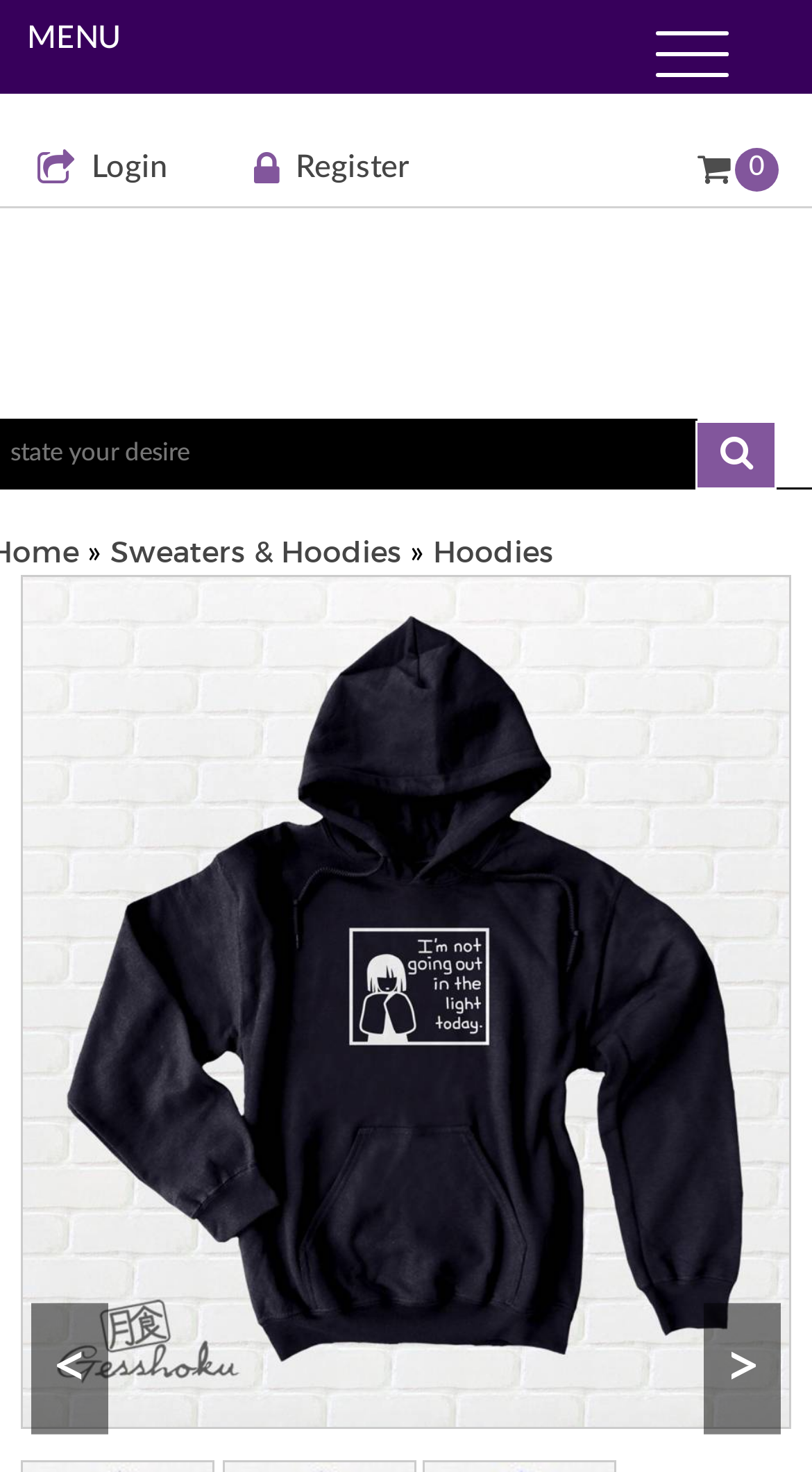Using the elements shown in the image, answer the question comprehensively: How many navigation links are there?

I counted the number of navigation links by looking at the links 'MENU', 'Login', and 'Register' at the top of the page. These links are likely to be navigation links, and there are three of them.